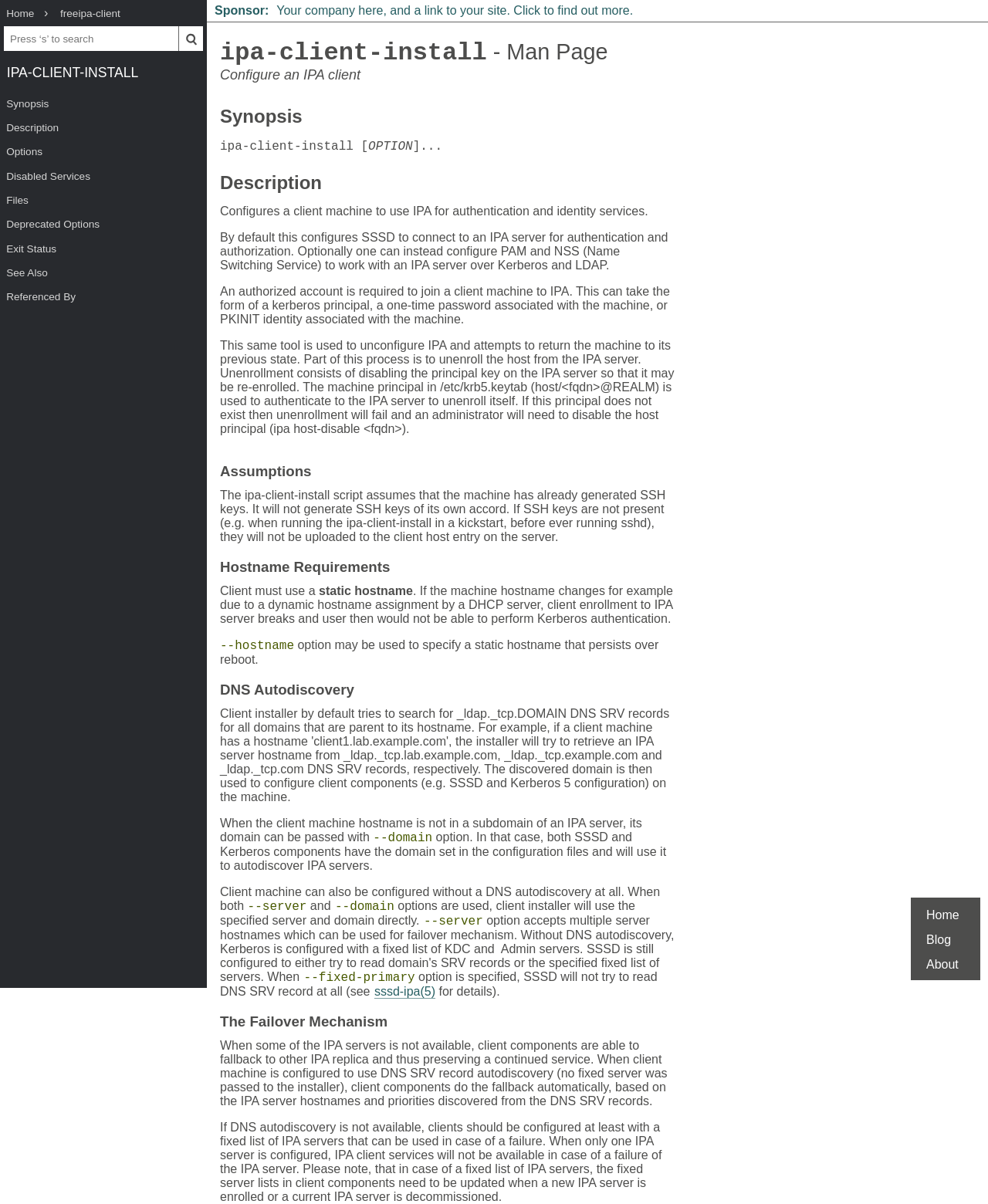Identify the bounding box coordinates of the element to click to follow this instruction: 'Click Home'. Ensure the coordinates are four float values between 0 and 1, provided as [left, top, right, bottom].

[0.0, 0.001, 0.041, 0.021]